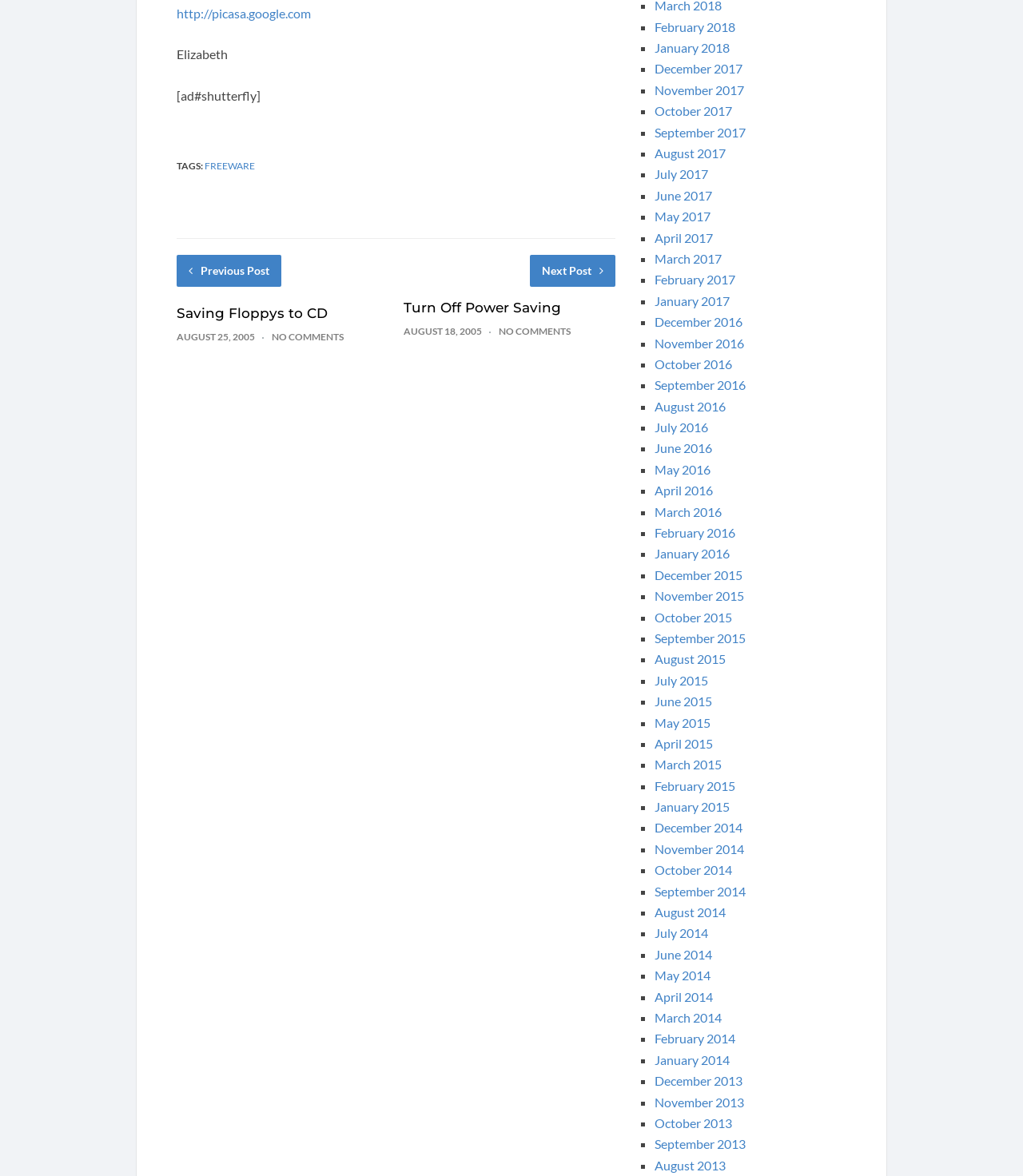Determine the bounding box coordinates of the target area to click to execute the following instruction: "Click on the 'Next Post' button."

[0.518, 0.217, 0.602, 0.244]